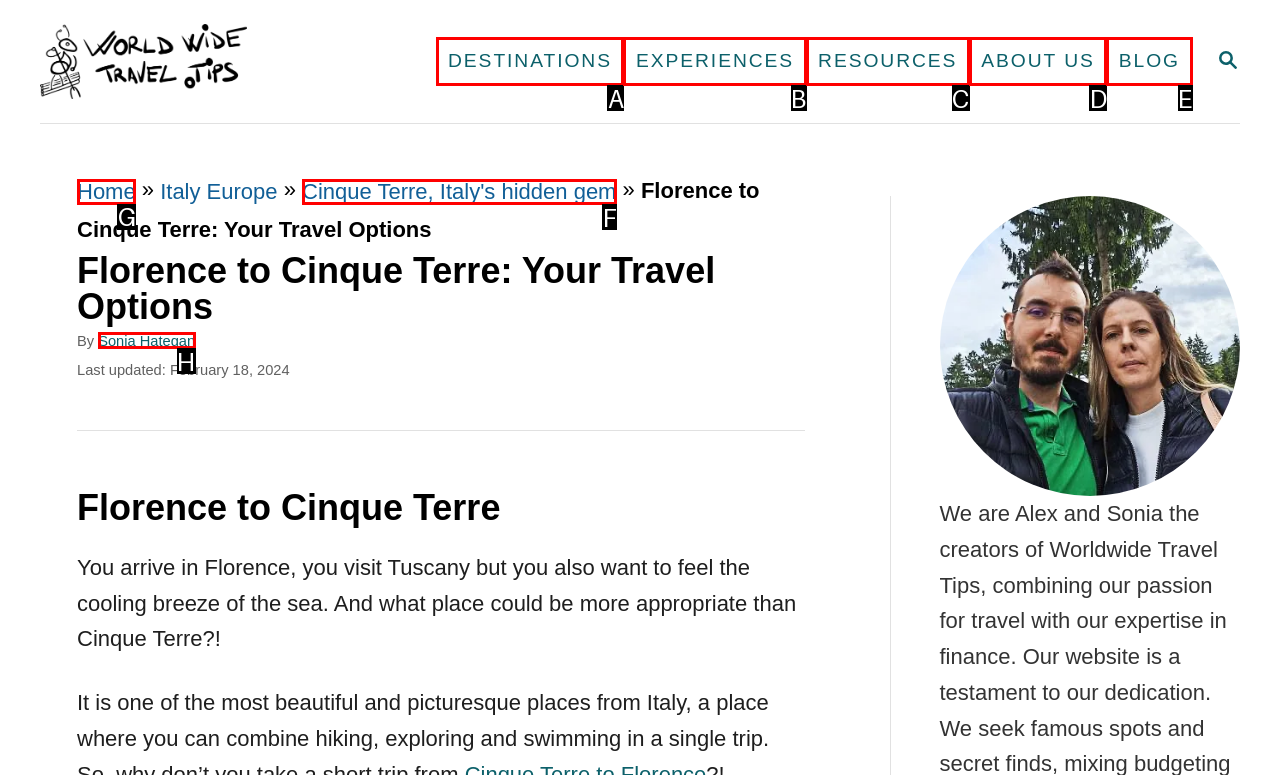Tell me which one HTML element I should click to complete the following task: Book Your Challenge Answer with the option's letter from the given choices directly.

None